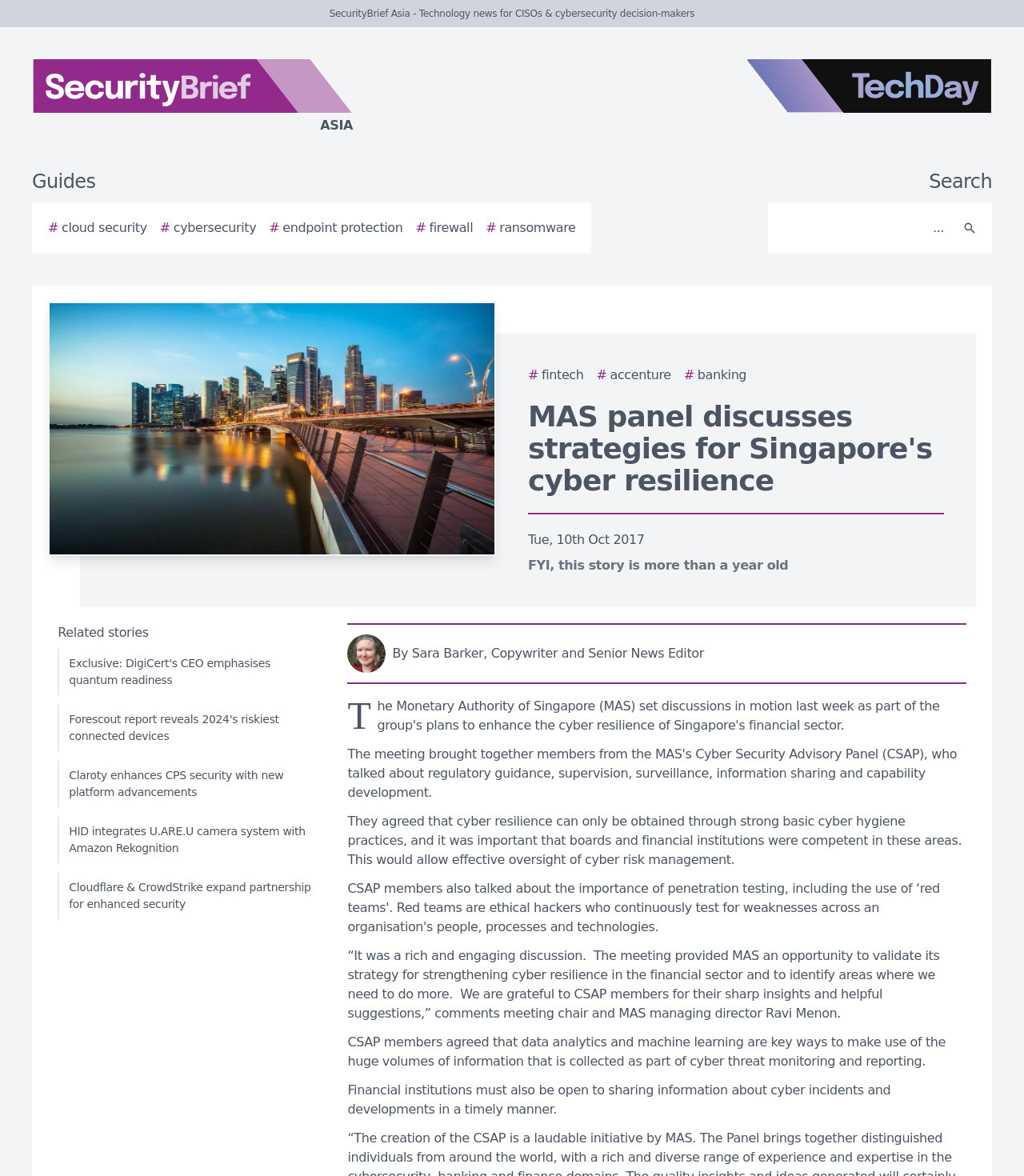Determine the bounding box coordinates for the area that needs to be clicked to fulfill this task: "Click on the SecurityBrief Asia logo". The coordinates must be given as four float numbers between 0 and 1, i.e., [left, top, right, bottom].

[0.0, 0.05, 0.438, 0.115]